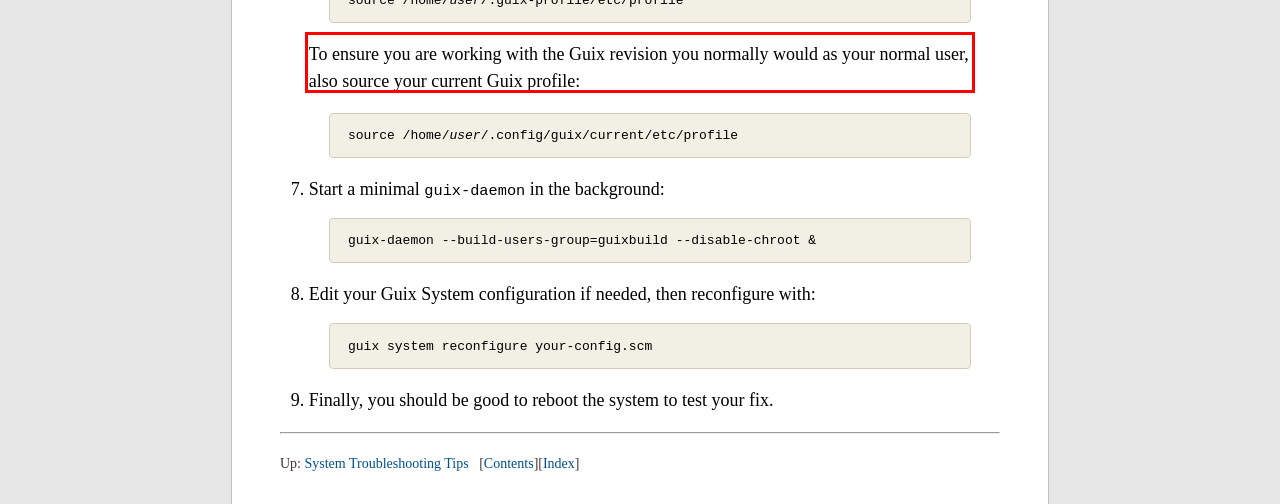In the screenshot of the webpage, find the red bounding box and perform OCR to obtain the text content restricted within this red bounding box.

To ensure you are working with the Guix revision you normally would as your normal user, also source your current Guix profile: